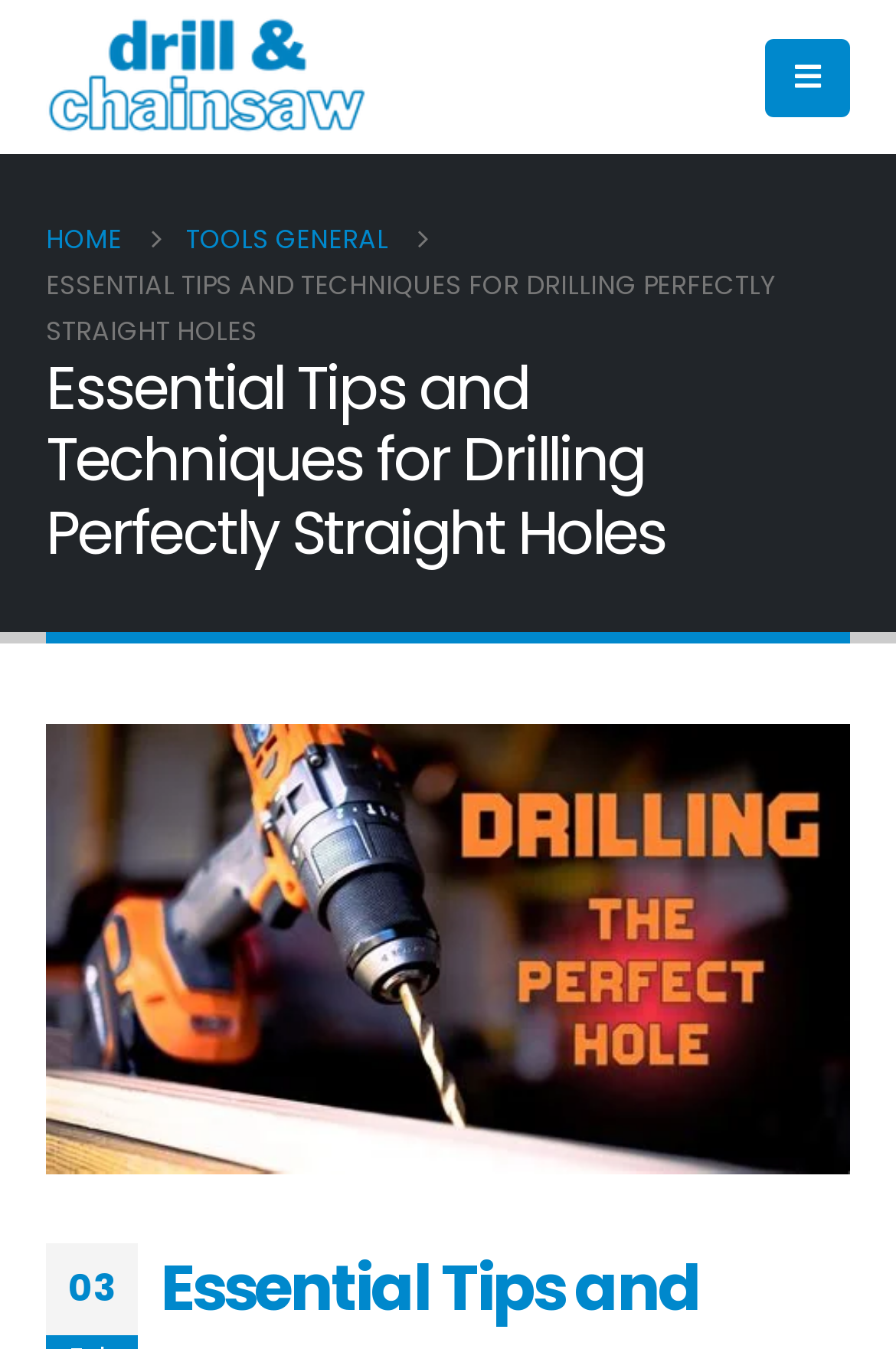Please answer the following question using a single word or phrase: 
Is there an image on the webpage?

Yes